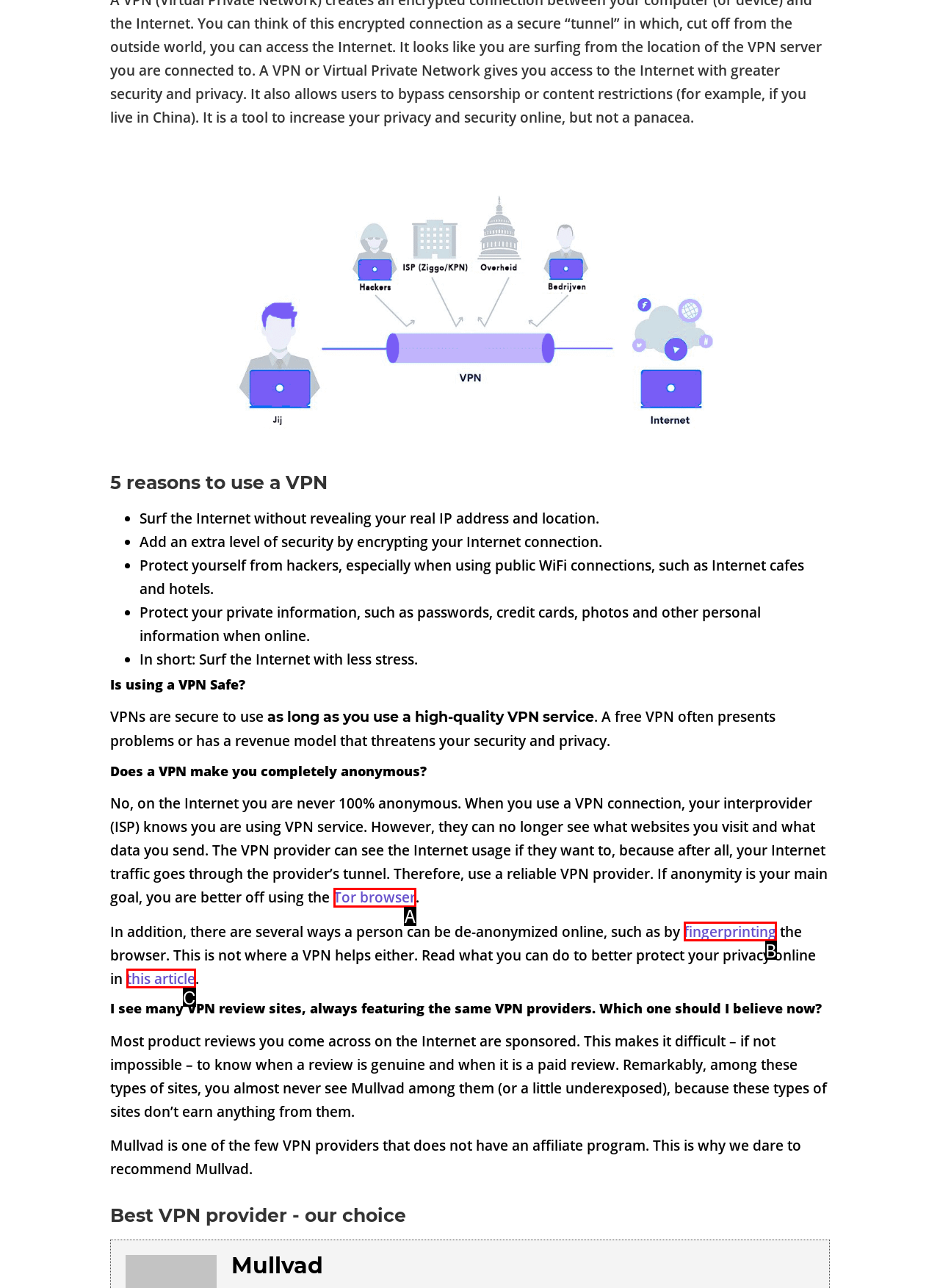Select the HTML element that matches the description: Tor browser
Respond with the letter of the correct choice from the given options directly.

A